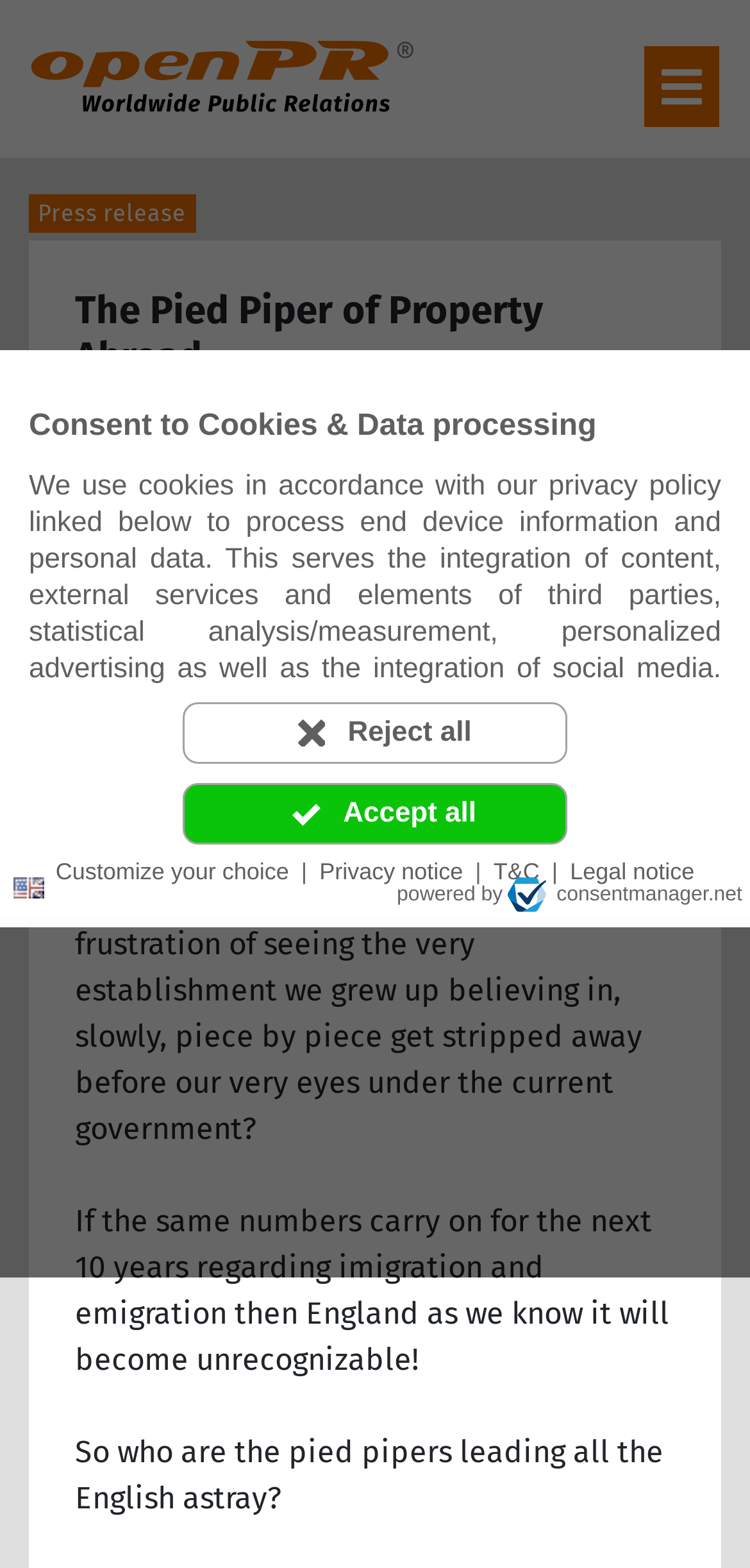Given the description Reject all, predict the bounding box coordinates of the UI element. Ensure the coordinates are in the format (top-left x, top-left y, bottom-right x, bottom-right y) and all values are between 0 and 1.

[0.244, 0.448, 0.756, 0.487]